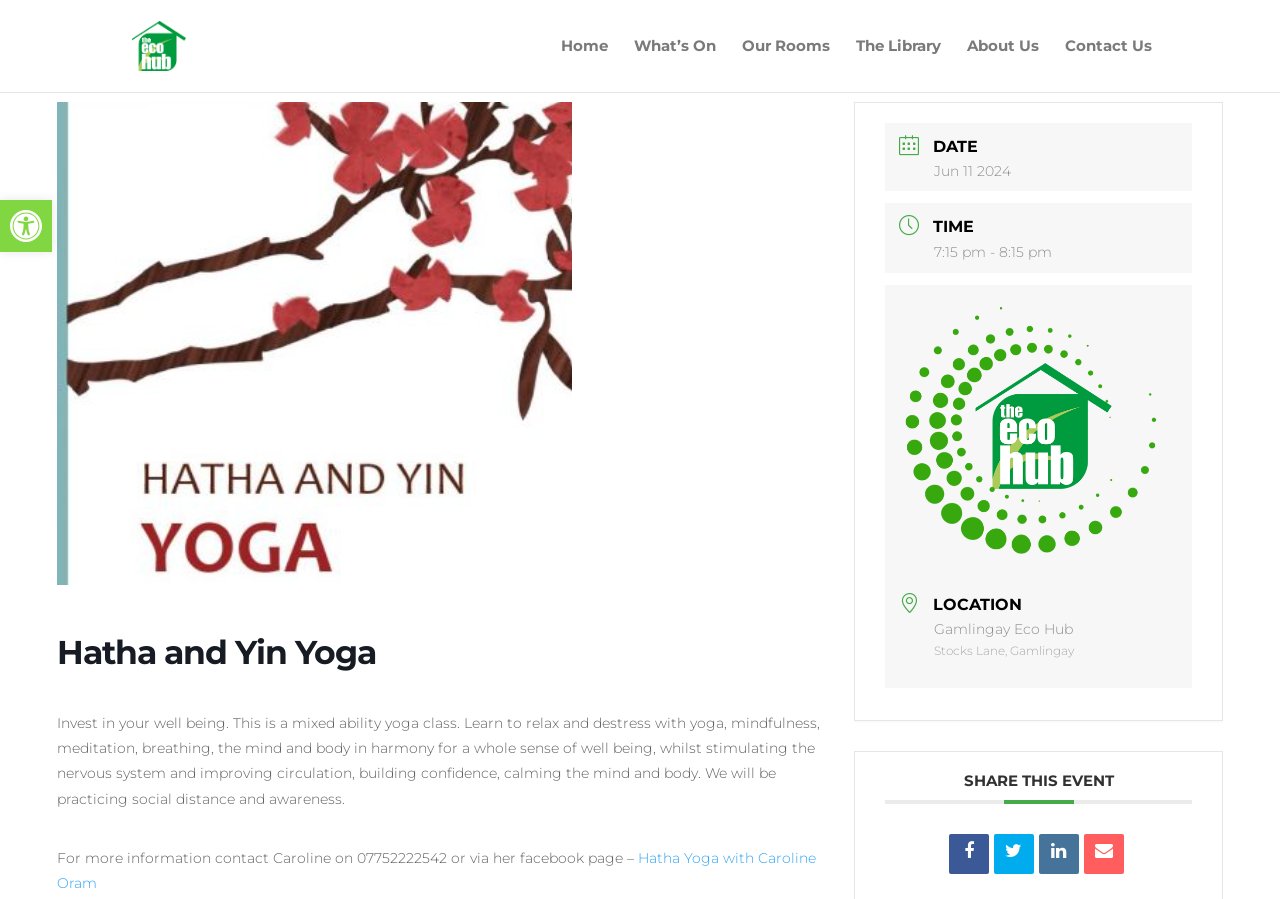Could you highlight the region that needs to be clicked to execute the instruction: "Share this event on social media"?

[0.741, 0.928, 0.772, 0.973]